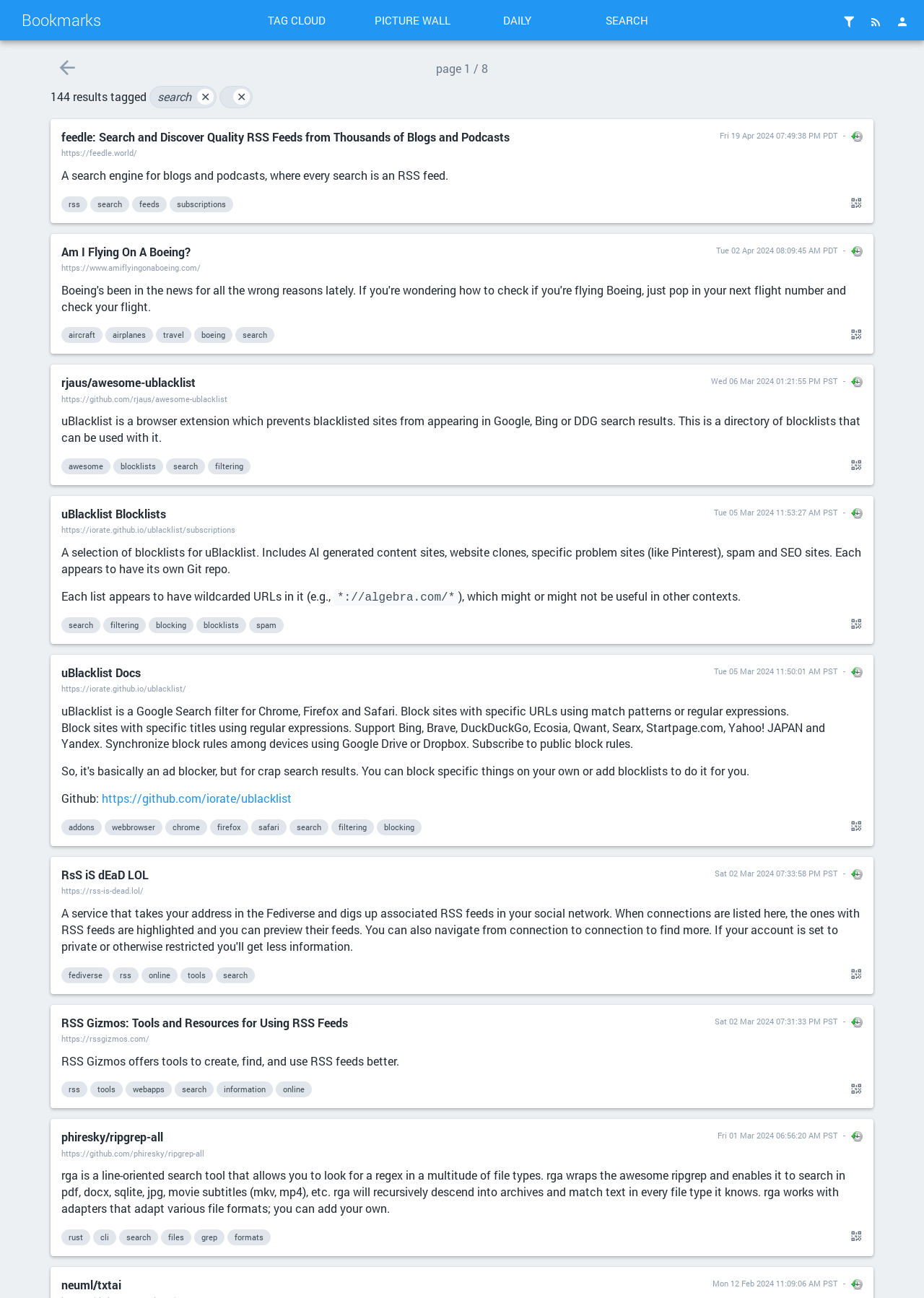Identify the bounding box coordinates necessary to click and complete the given instruction: "Find links with the same tag as 'rss'".

[0.066, 0.151, 0.095, 0.163]